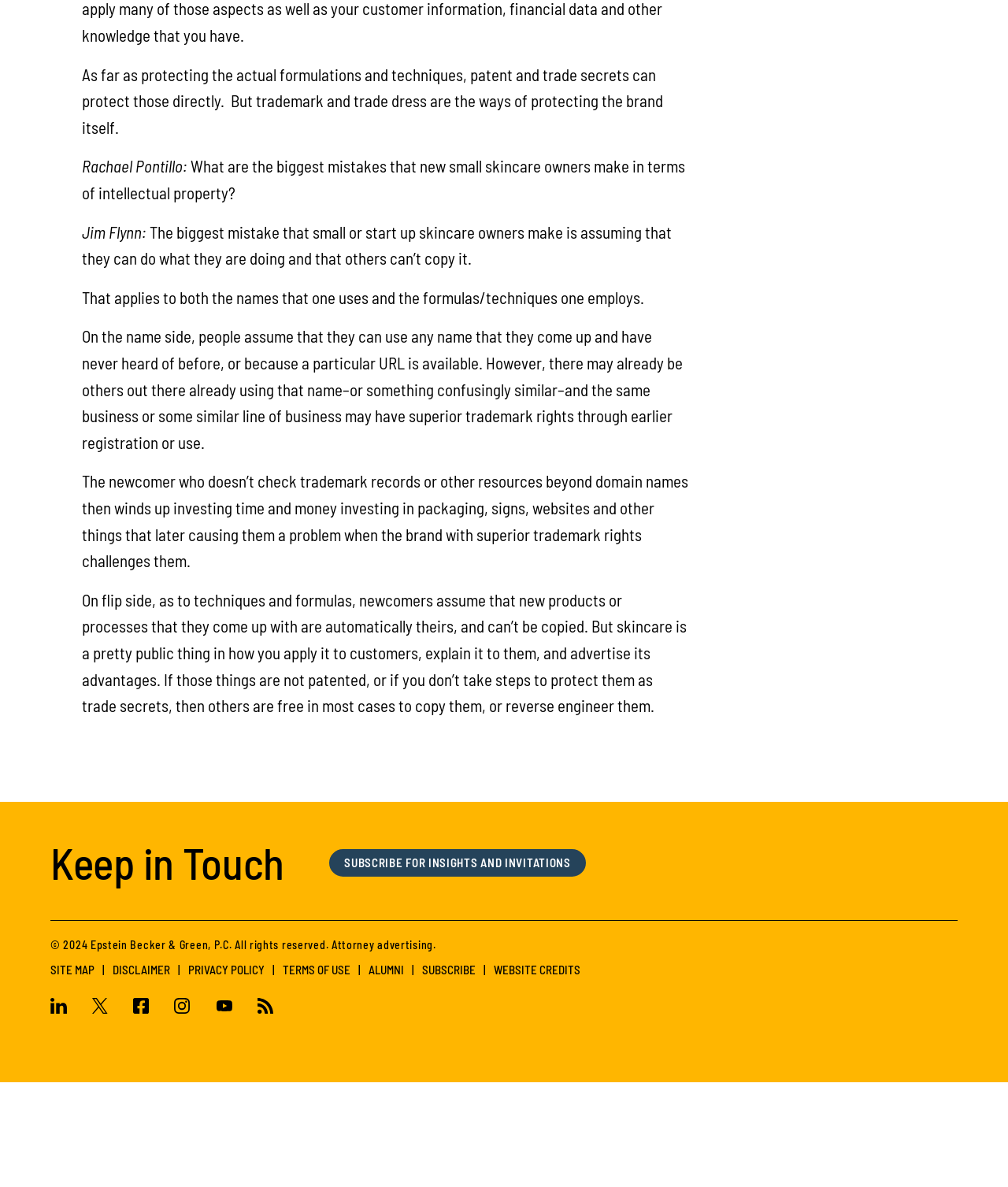Determine the bounding box coordinates of the clickable element necessary to fulfill the instruction: "Subscribe for insights and invitations". Provide the coordinates as four float numbers within the 0 to 1 range, i.e., [left, top, right, bottom].

[0.325, 0.802, 0.583, 0.828]